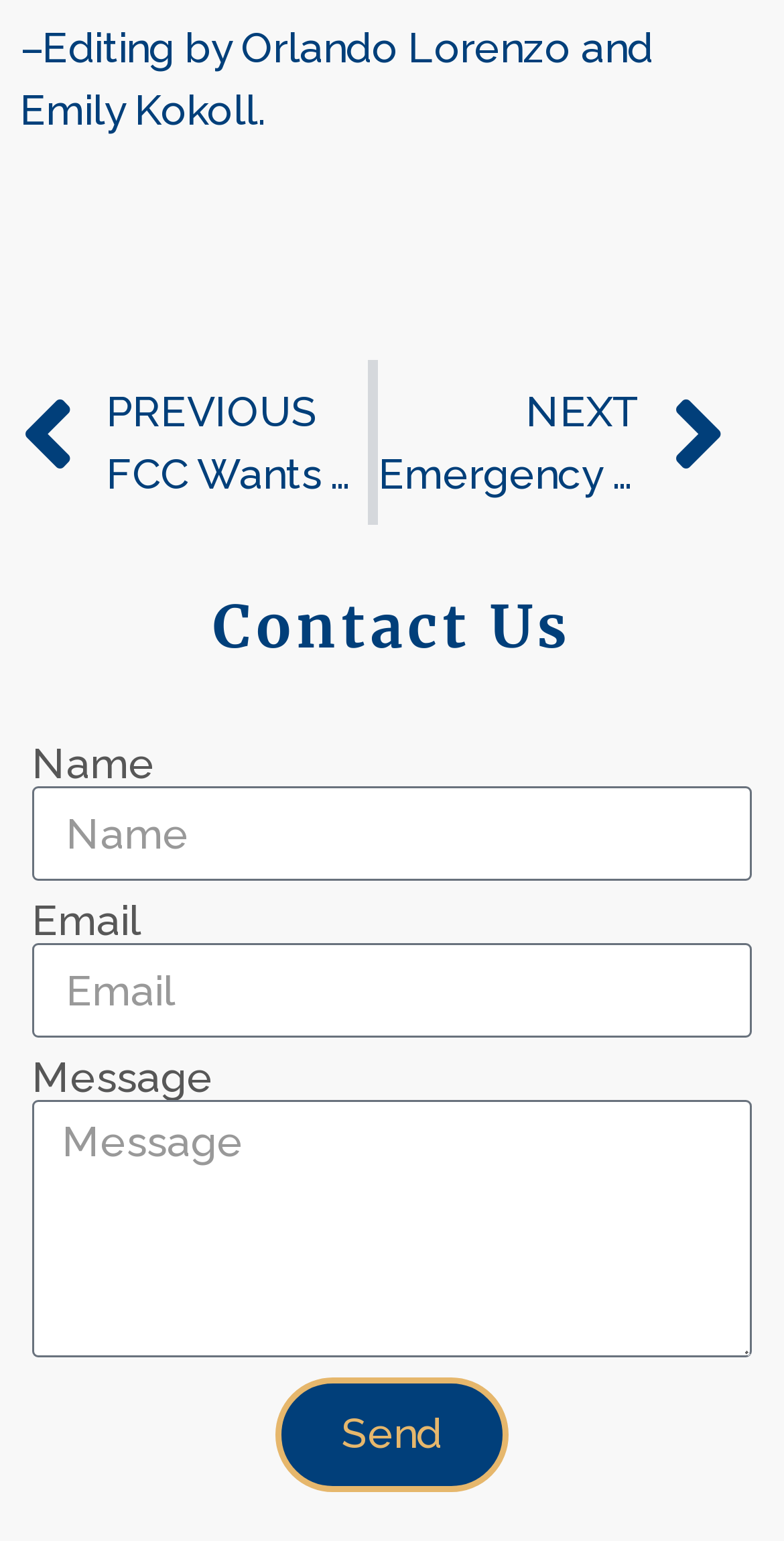What is the purpose of the form?
Look at the image and provide a short answer using one word or a phrase.

Contact Us